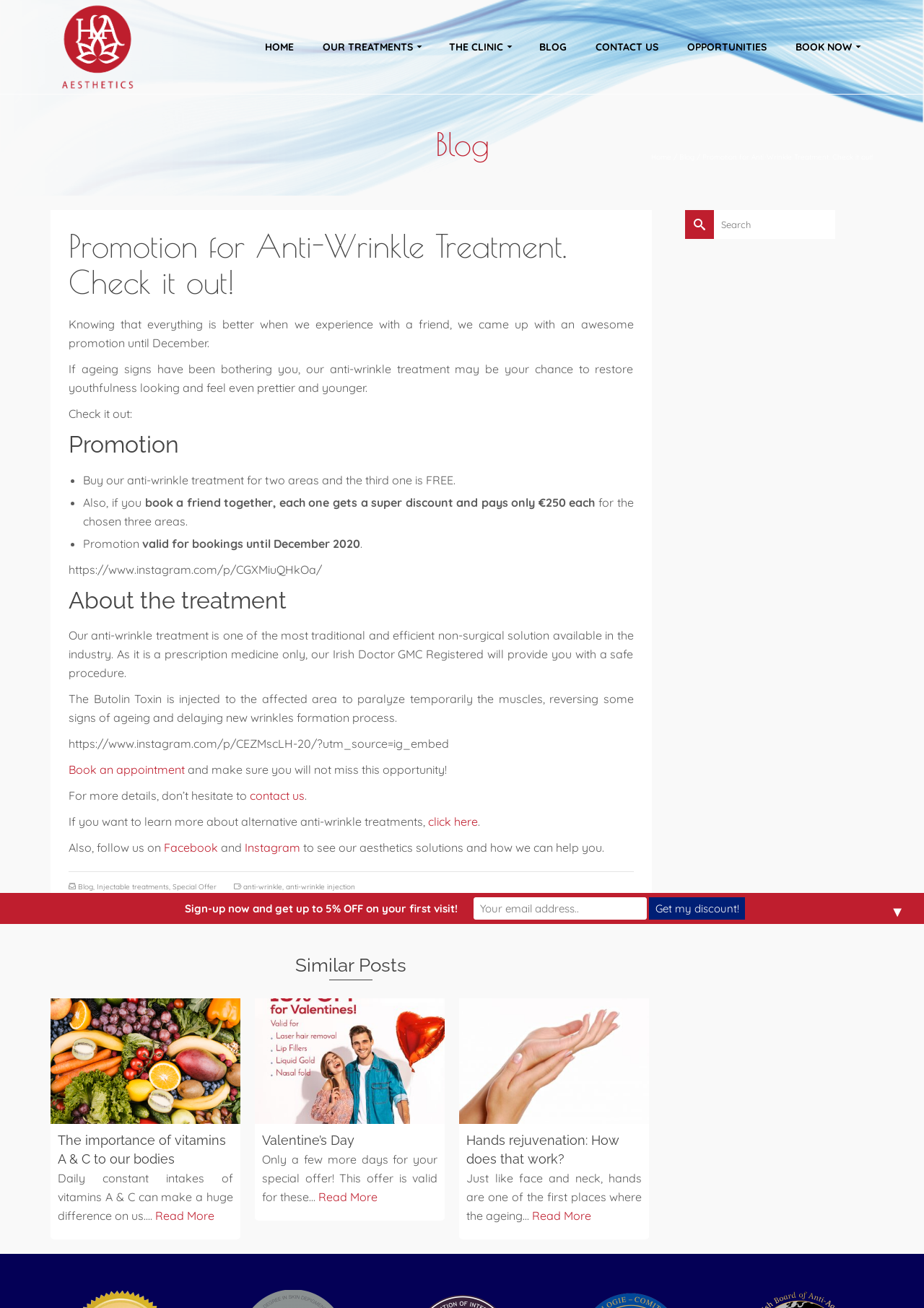How can I learn more about alternative anti-wrinkle treatments?
Provide a detailed answer to the question, using the image to inform your response.

The article provides a link to learn more about alternative anti-wrinkle treatments, which can be accessed by clicking on the 'click here' link.